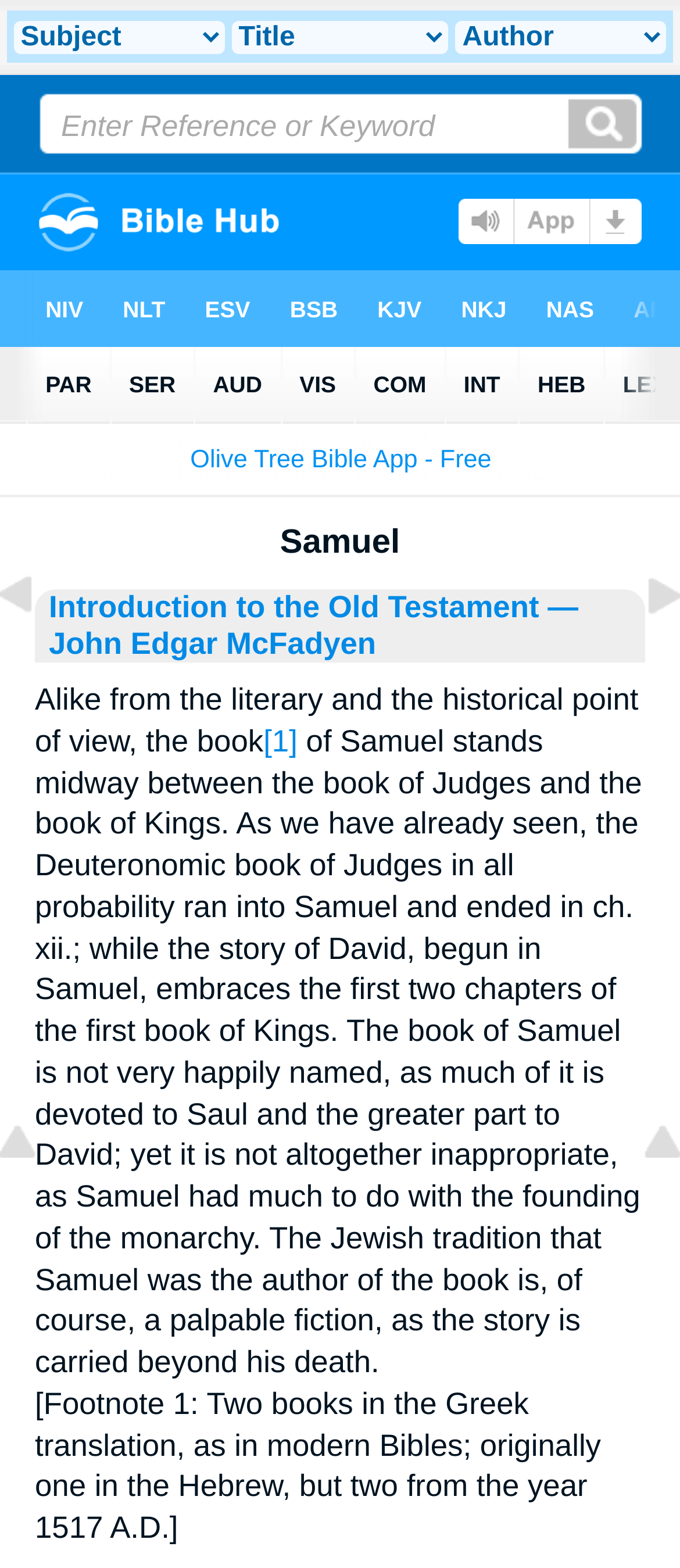Highlight the bounding box of the UI element that corresponds to this description: "title="Top of Page"".

[0.872, 0.721, 1.0, 0.743]